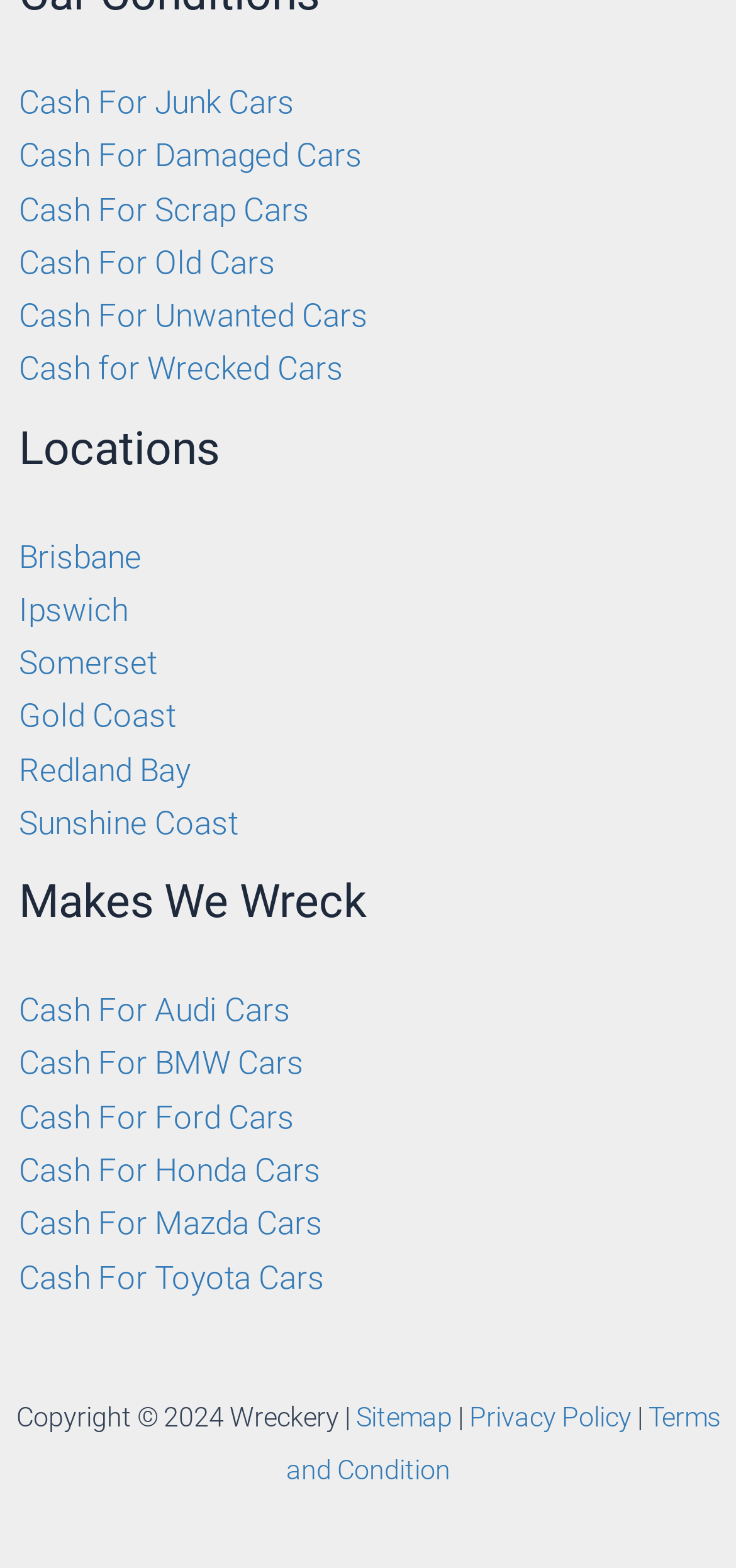How many locations are listed on this website?
From the image, provide a succinct answer in one word or a short phrase.

6